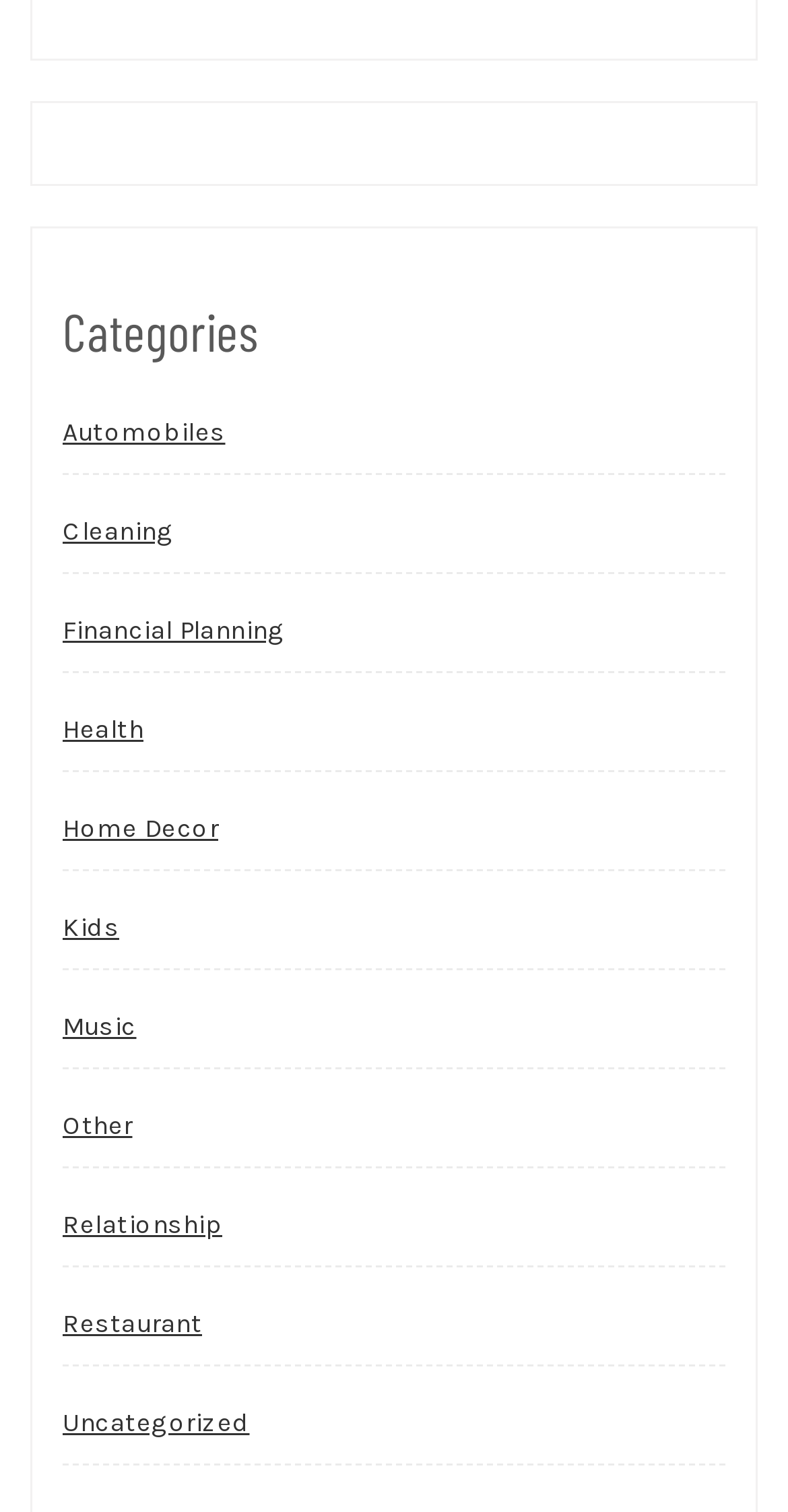Is there a category for 'Electronics'?
Using the information from the image, answer the question thoroughly.

I scanned the list of categories under the 'Categories' heading, and I didn't find a link that says 'Electronics'.